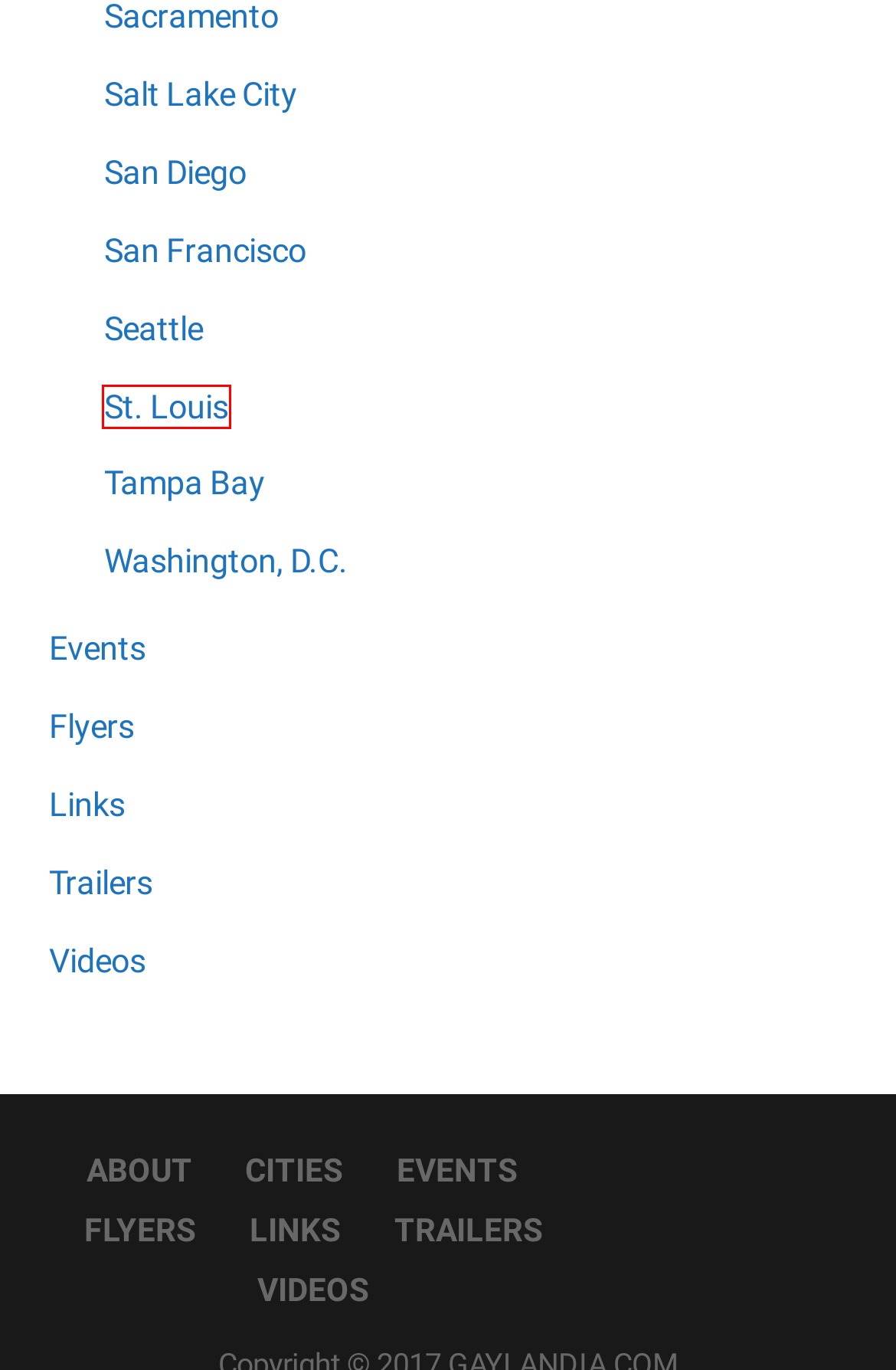You have a screenshot of a webpage with an element surrounded by a red bounding box. Choose the webpage description that best describes the new page after clicking the element inside the red bounding box. Here are the candidates:
A. Tampa Bay – GAYLANDIA.COM
B. San Francisco – GAYLANDIA.COM
C. Flyers – GAYLANDIA.COM
D. San Diego – GAYLANDIA.COM
E. Events – GAYLANDIA.COM
F. Washington, D.C. – GAYLANDIA.COM
G. St. Louis – GAYLANDIA.COM
H. Links – GAYLANDIA.COM

G